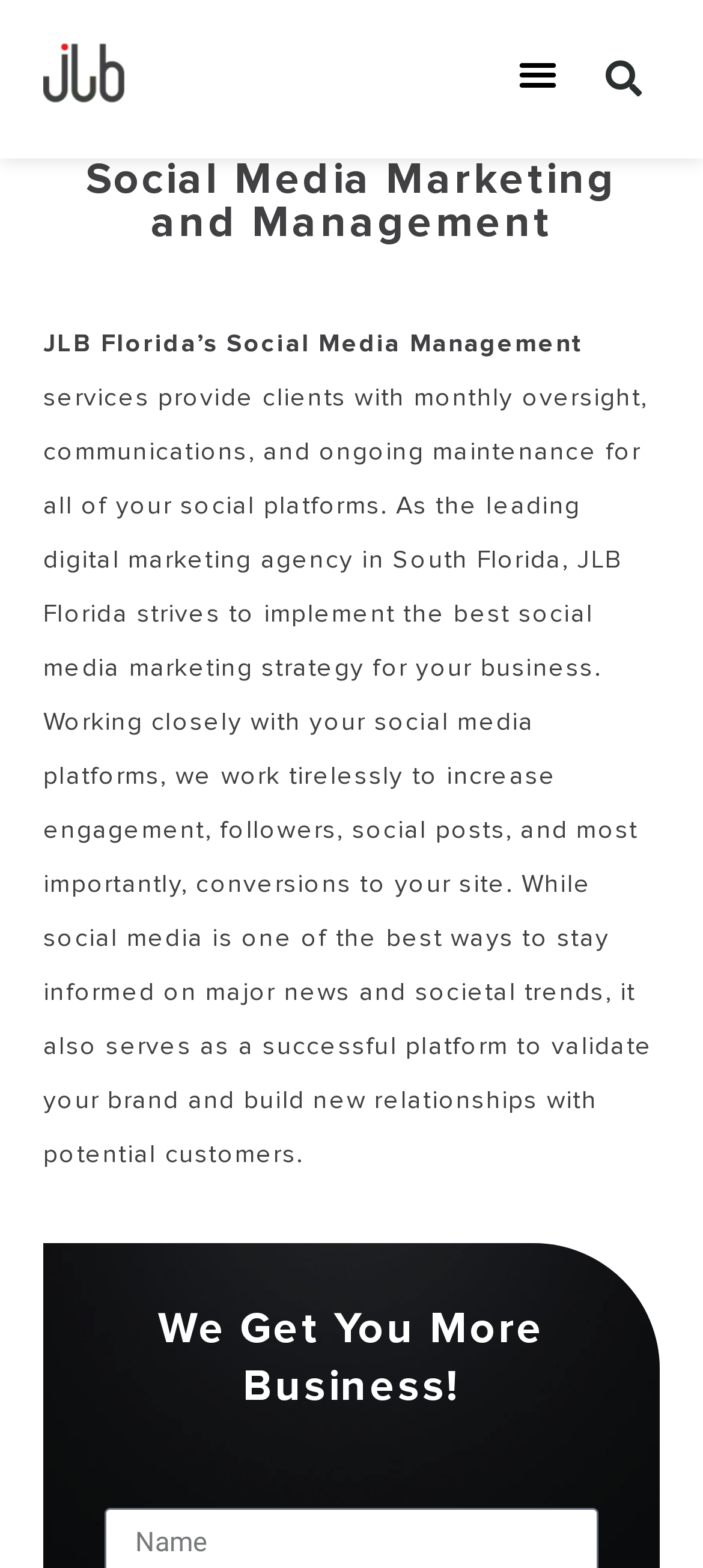Identify the coordinates of the bounding box for the element described below: "Search". Return the coordinates as four float numbers between 0 and 1: [left, top, right, bottom].

[0.836, 0.028, 0.938, 0.074]